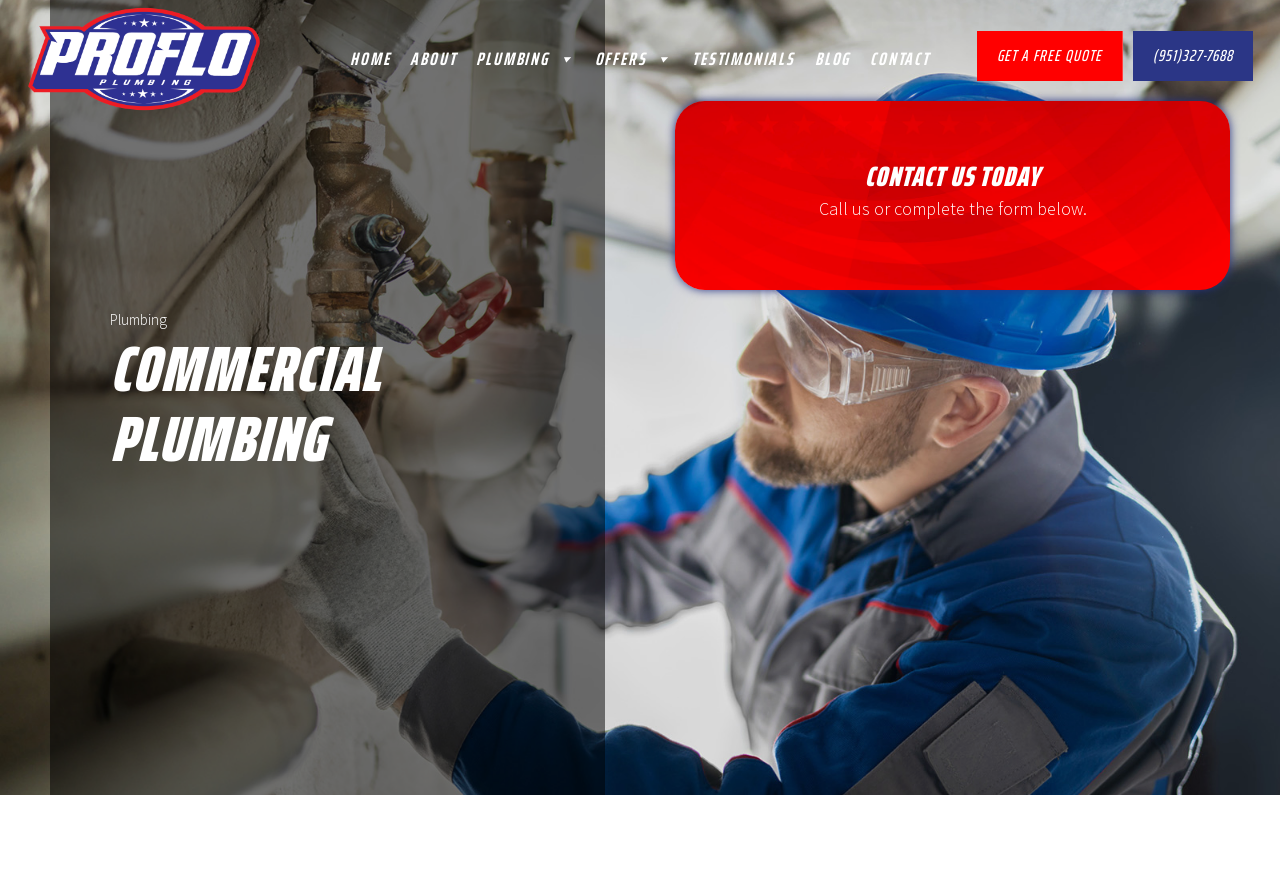Use a single word or phrase to answer the question: How can users contact ProFlo Plumbers?

By calling or completing the form